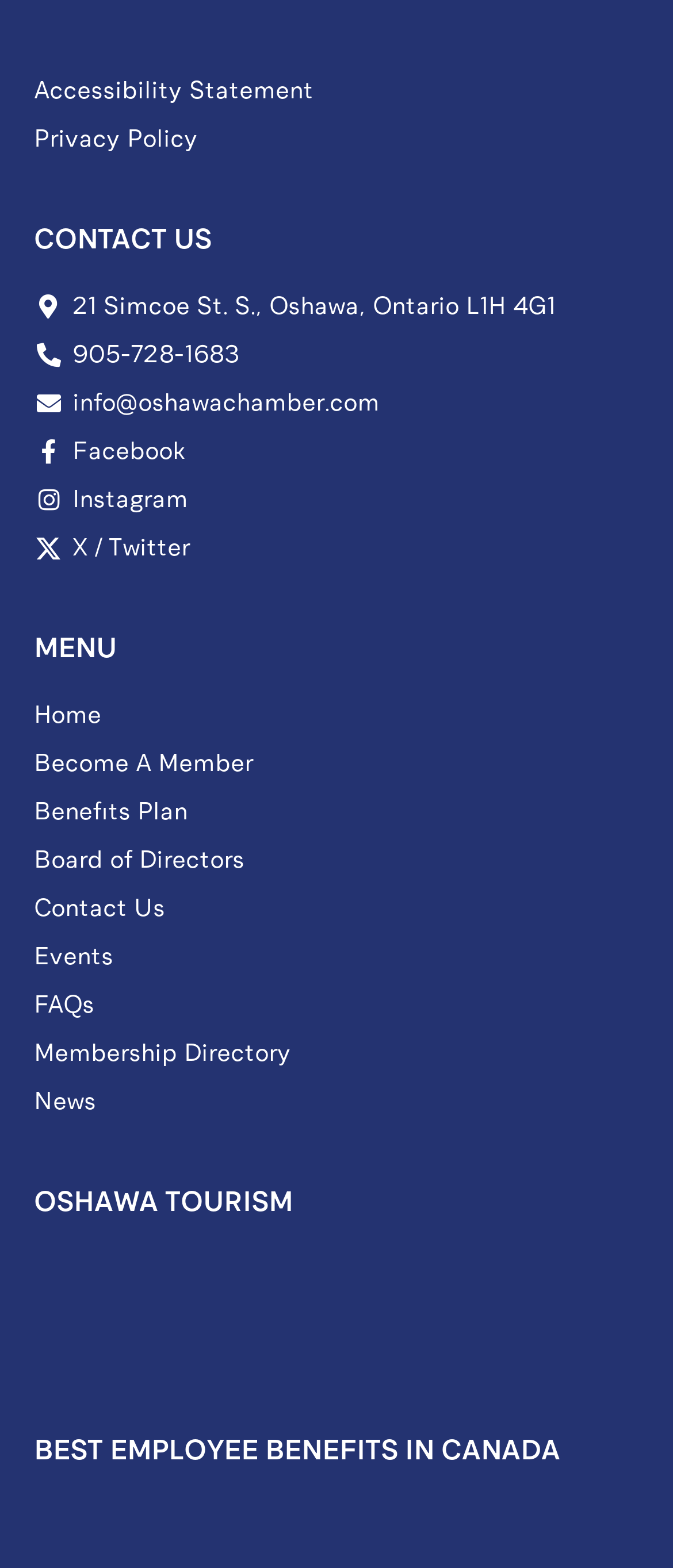Pinpoint the bounding box coordinates of the clickable area needed to execute the instruction: "Visit Facebook page". The coordinates should be specified as four float numbers between 0 and 1, i.e., [left, top, right, bottom].

[0.05, 0.276, 0.95, 0.299]